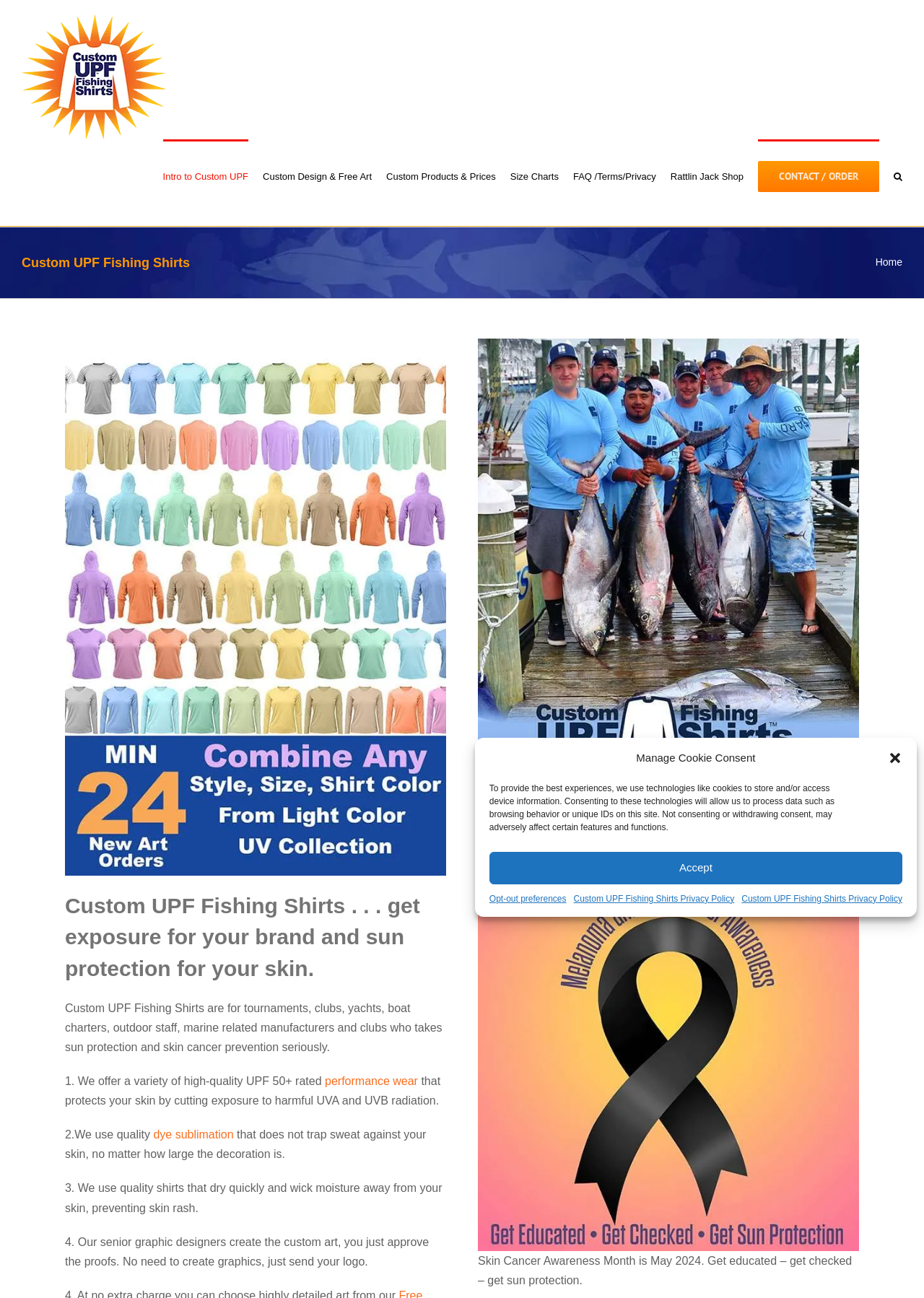What is the benefit of using Custom UPF Fishing Shirts?
Provide a comprehensive and detailed answer to the question.

According to the webpage, Custom UPF Fishing Shirts can help prevent skin cancer by providing sun protection. The shirts are designed to cut exposure to harmful UVA and UVB radiation, making them a useful tool for skin cancer prevention.